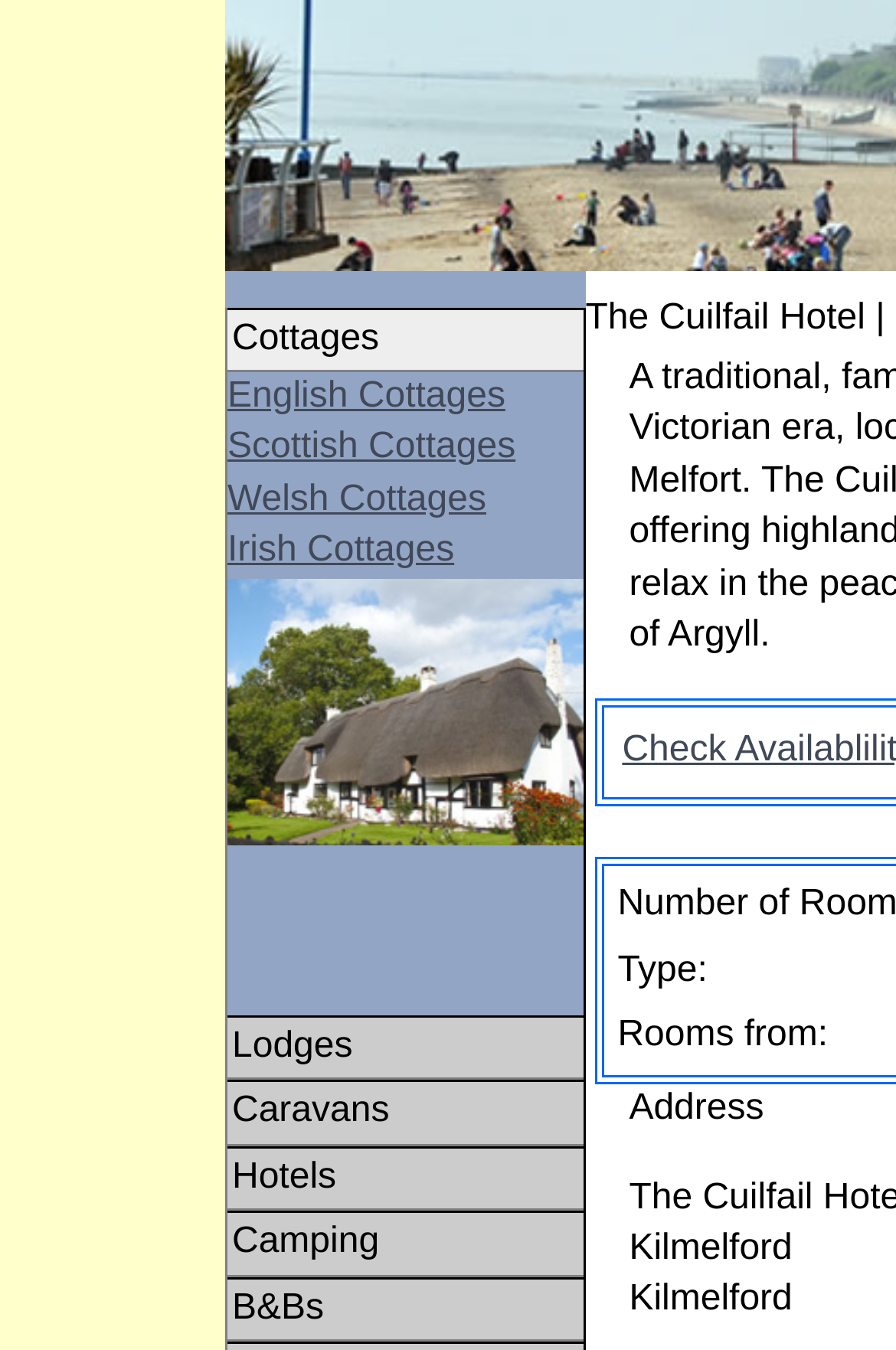What is the purpose of the image on the webpage?
Using the image as a reference, answer the question with a short word or phrase.

Cottage selection